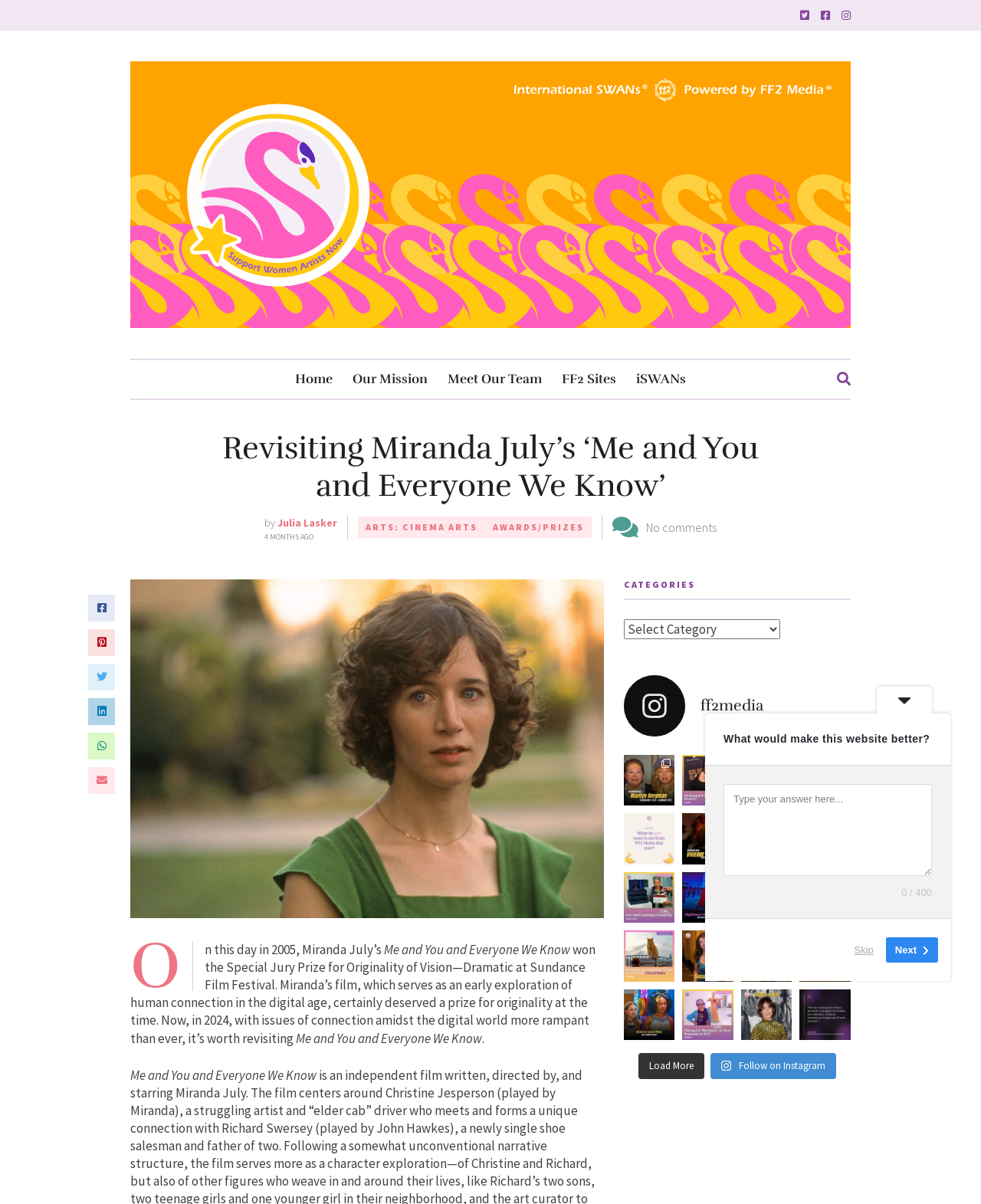What is the topic of the article?
Answer the question with a single word or phrase, referring to the image.

Revisiting 'Me and You and Everyone We Know'